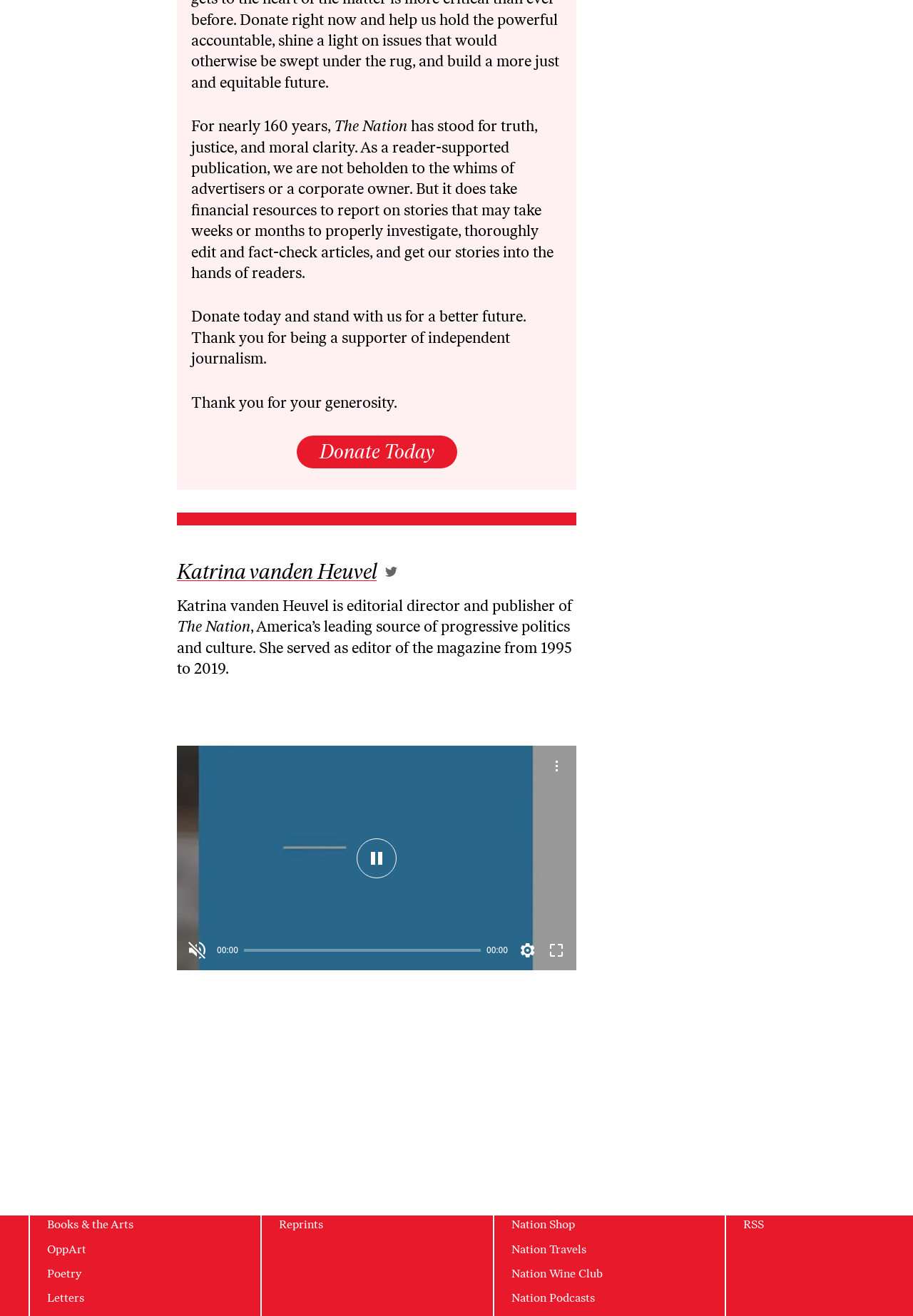Please identify the bounding box coordinates of the element's region that I should click in order to complete the following instruction: "Select a size from the dropdown". The bounding box coordinates consist of four float numbers between 0 and 1, i.e., [left, top, right, bottom].

None